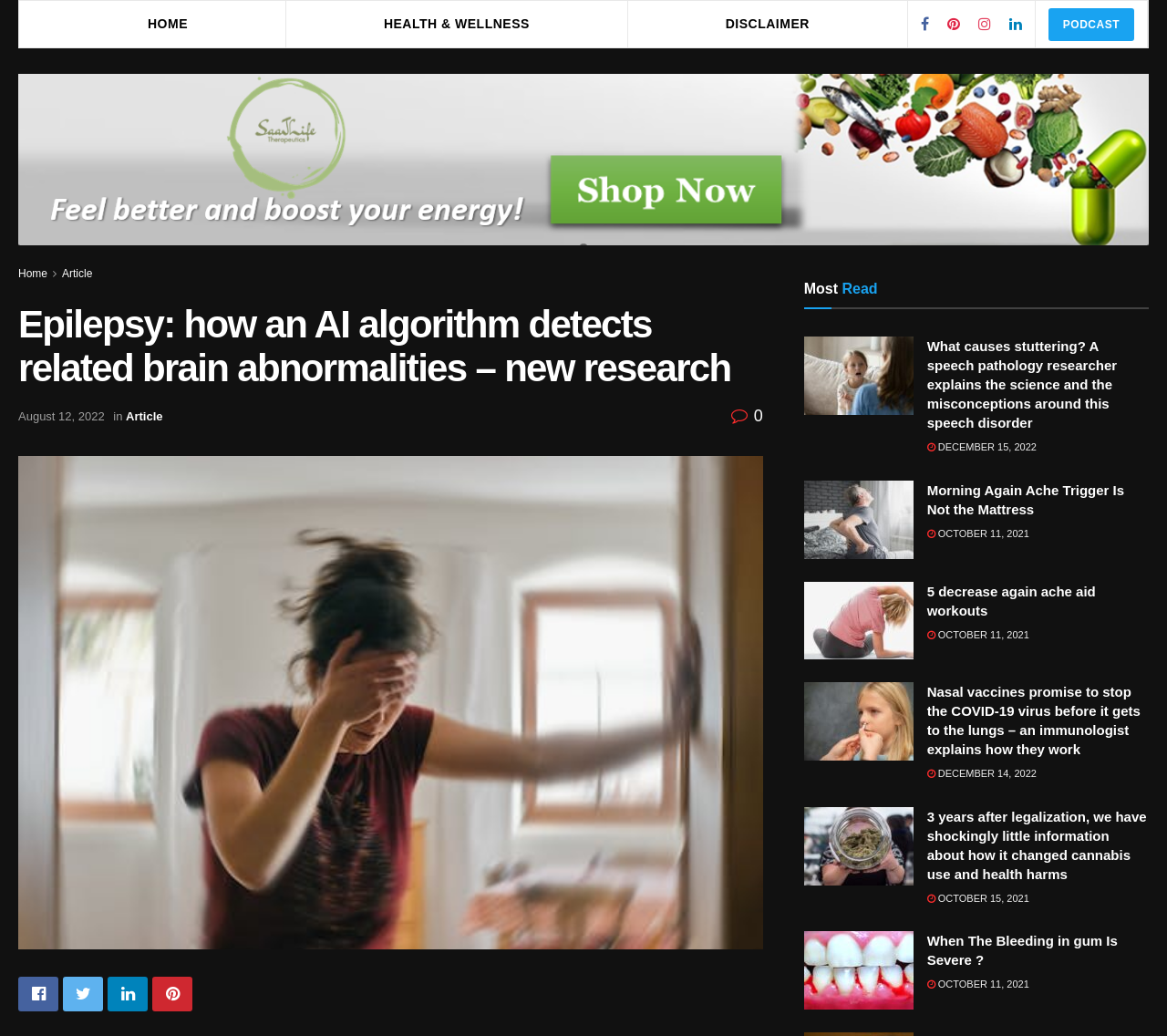Provide the bounding box coordinates for the UI element described in this sentence: "0". The coordinates should be four float values between 0 and 1, i.e., [left, top, right, bottom].

[0.626, 0.393, 0.654, 0.41]